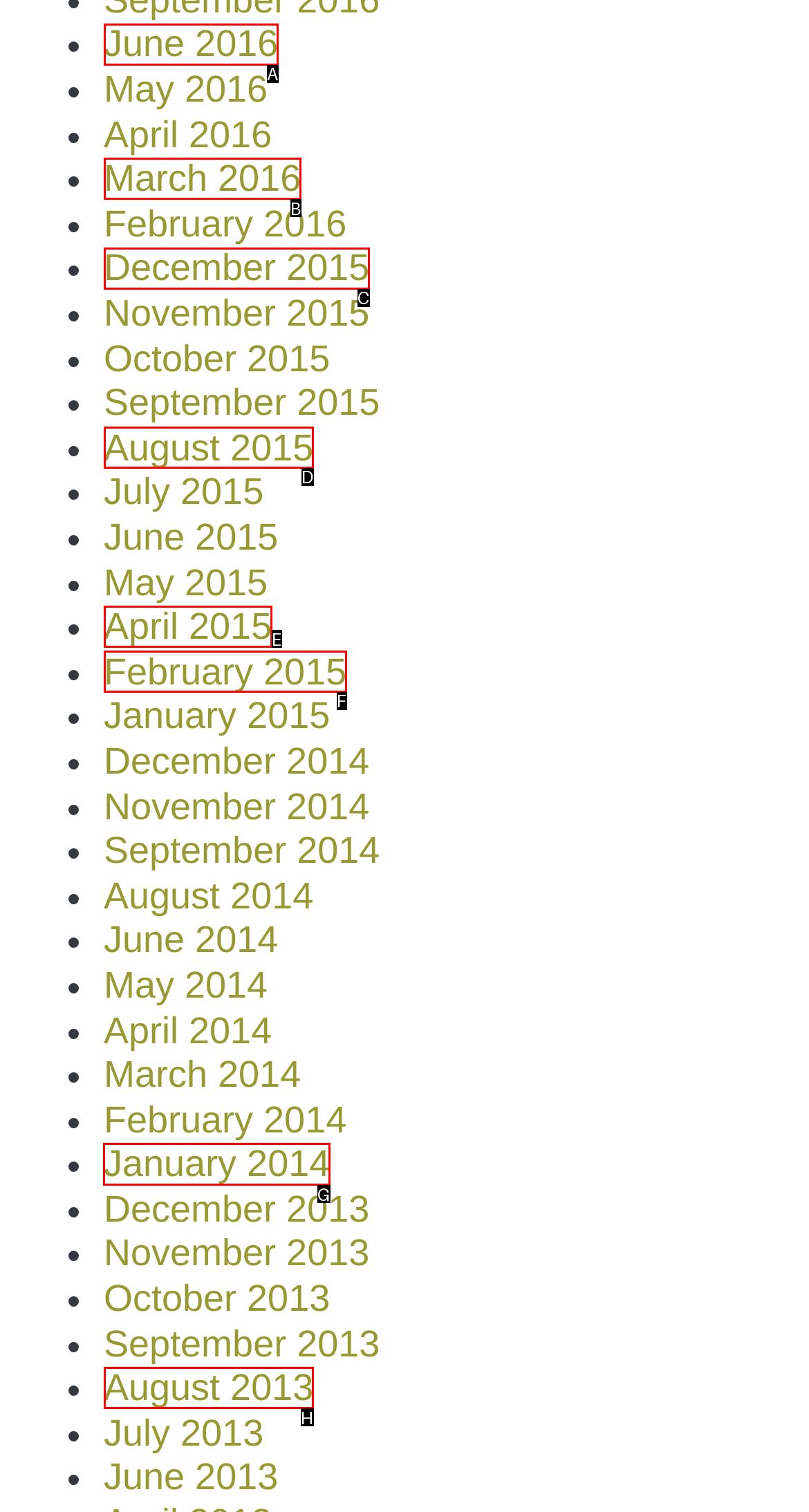Based on the task: View January 2014, which UI element should be clicked? Answer with the letter that corresponds to the correct option from the choices given.

G